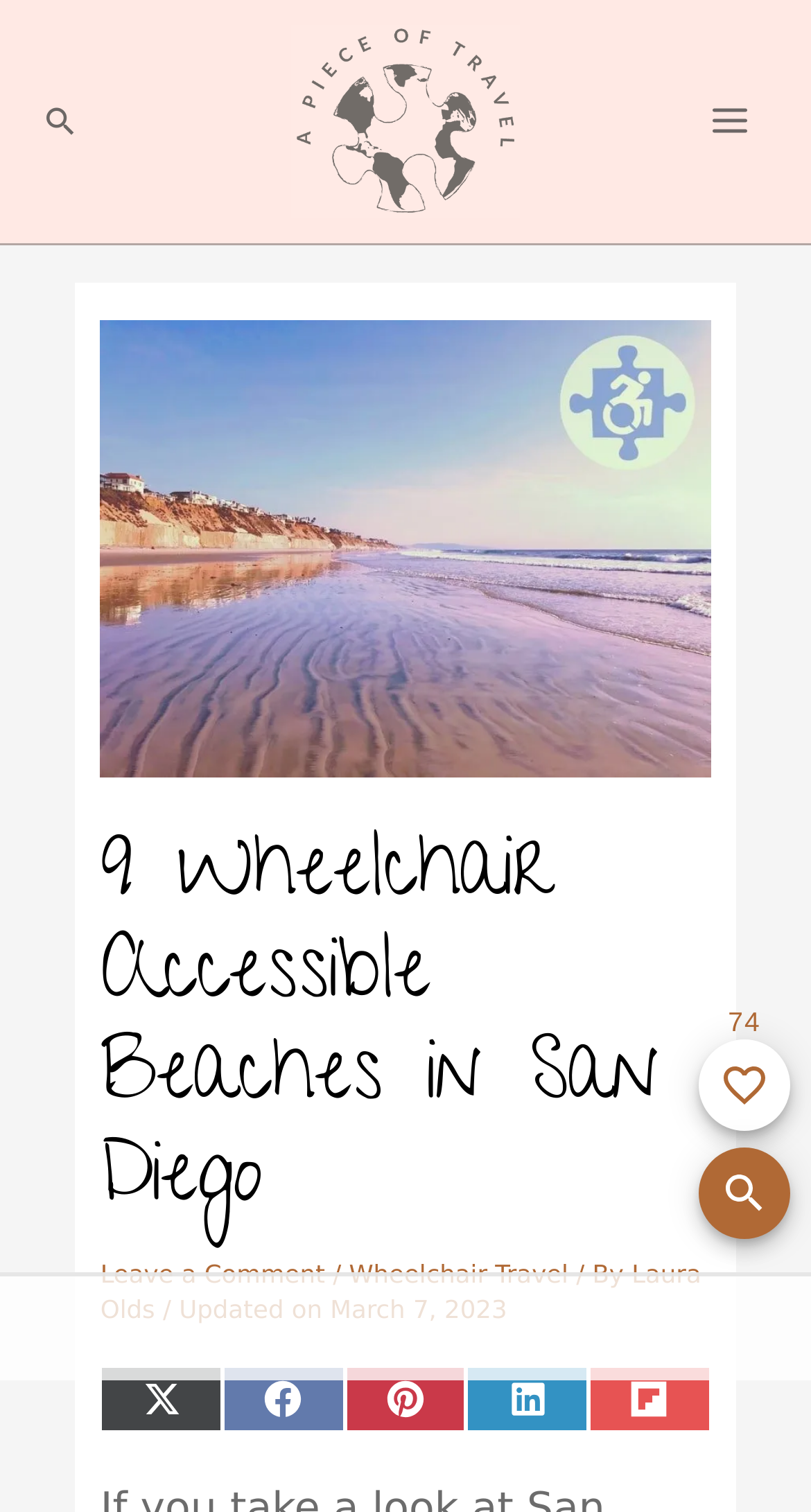Locate the bounding box coordinates of the clickable region to complete the following instruction: "Add to favorites."

[0.862, 0.687, 0.974, 0.748]